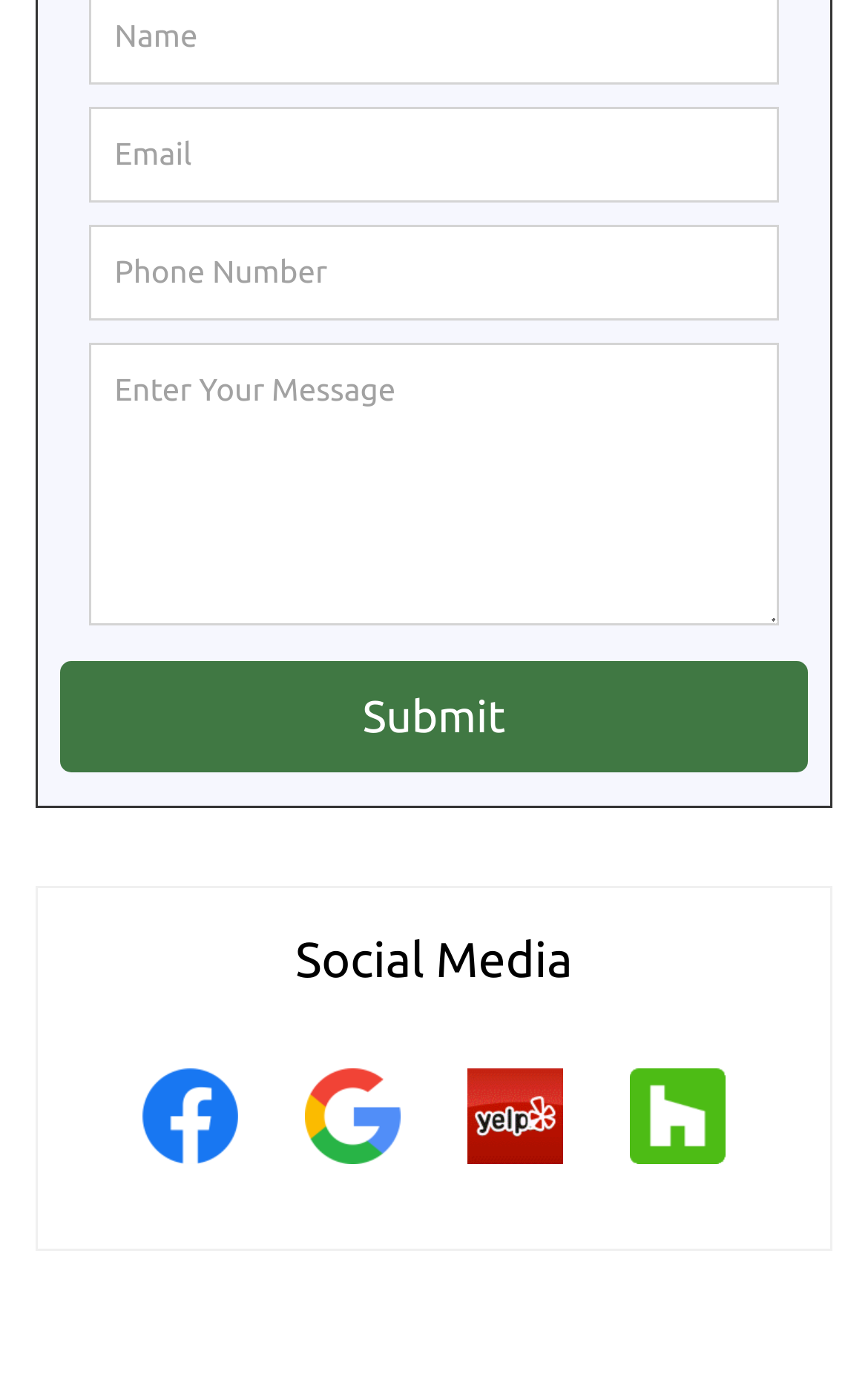What is the purpose of the 'Submit' button? Please answer the question using a single word or phrase based on the image.

To send a message